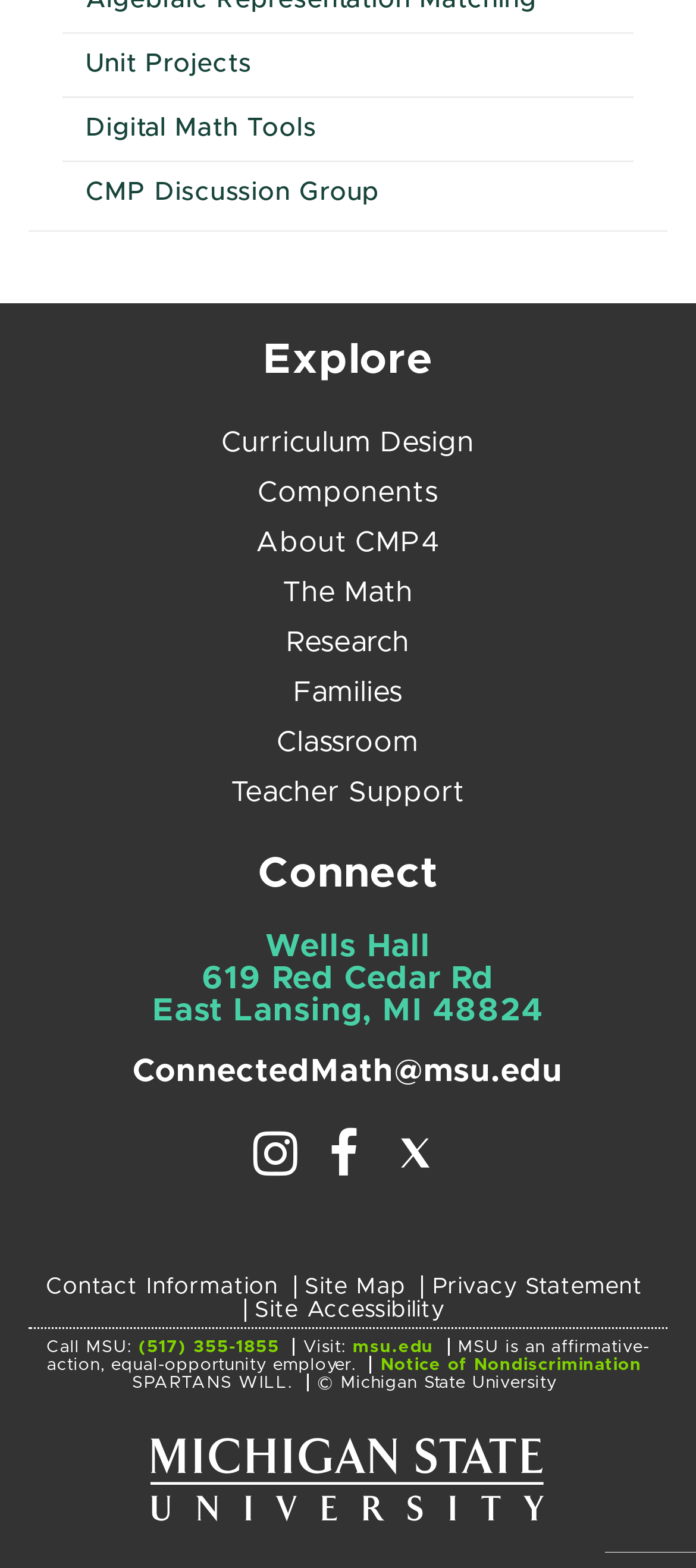Determine the bounding box for the described HTML element: "Families". Ensure the coordinates are four float numbers between 0 and 1 in the format [left, top, right, bottom].

[0.422, 0.433, 0.578, 0.451]